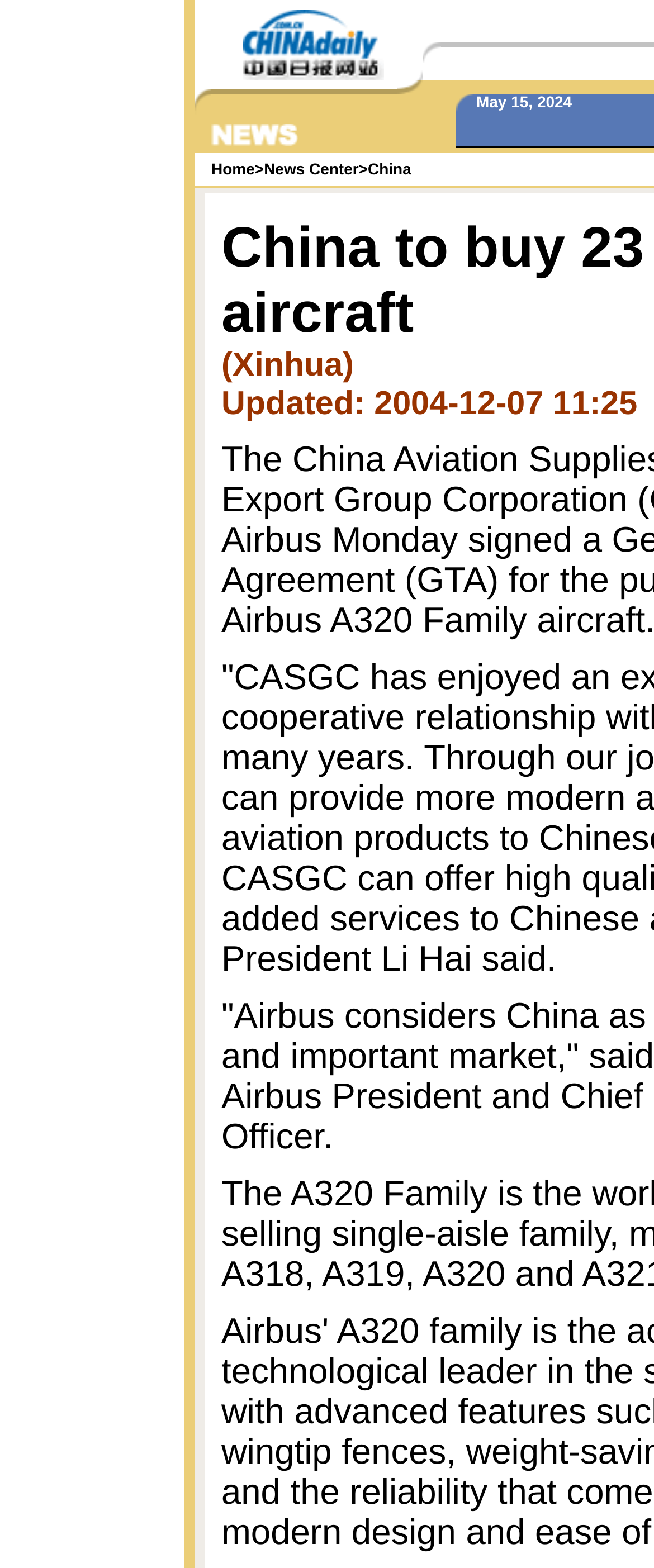What is the category of the news article?
Use the information from the screenshot to give a comprehensive response to the question.

I can infer this by looking at the link 'China' in the LayoutTableCell element, which suggests that the news article is related to China.